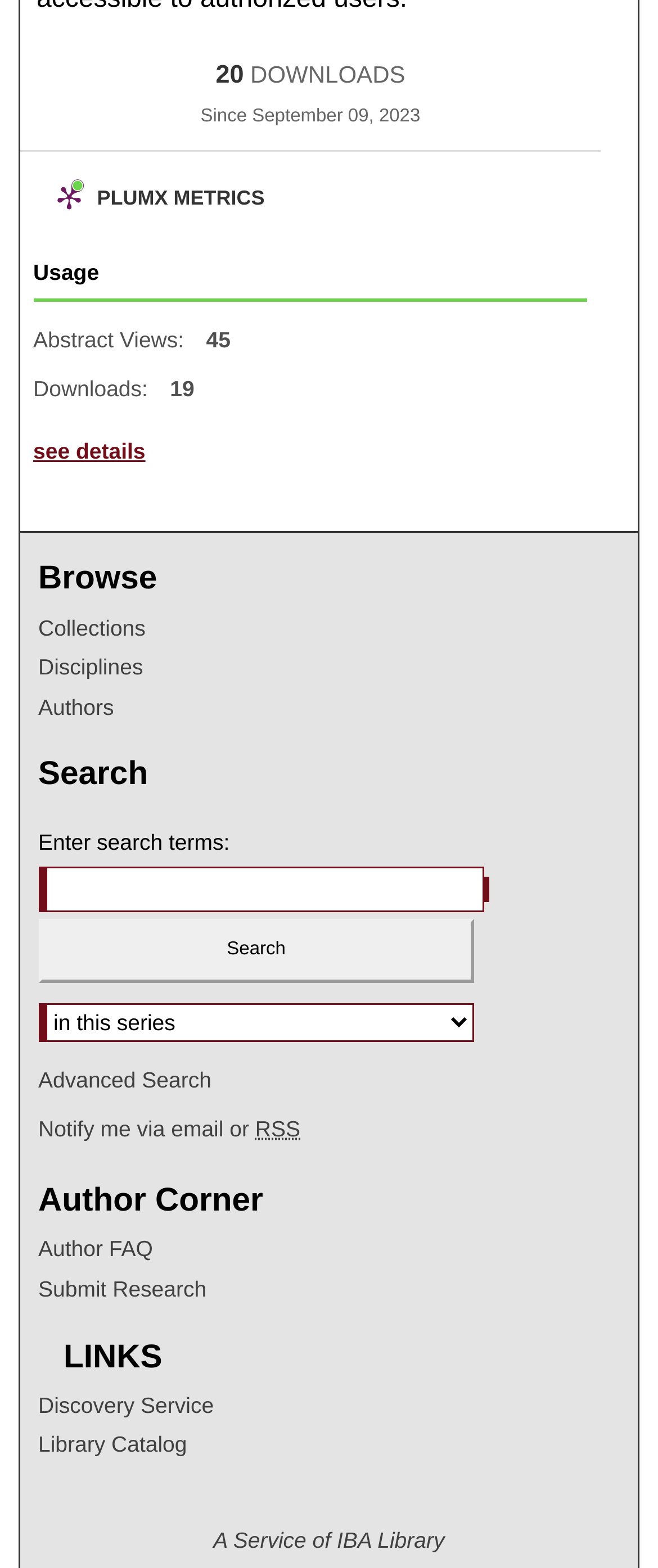What is the name of the library service?
Please provide a detailed and thorough answer to the question.

I found a static text at the bottom of the page that says 'A Service of IBA Library', so I inferred that IBA Library is the name of the library service.